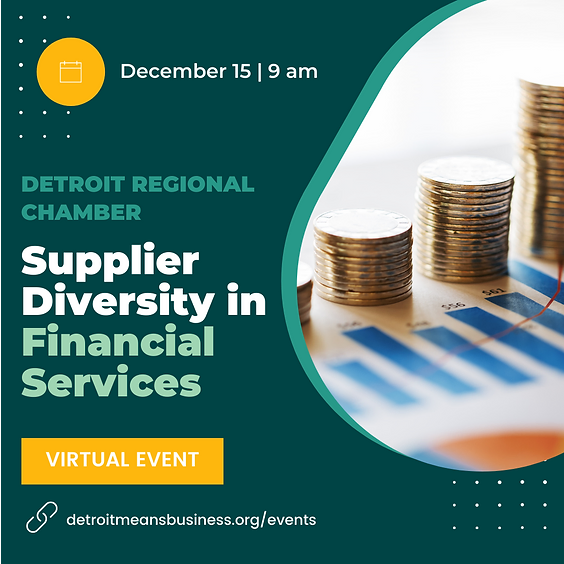What is the website address for additional information?
Answer with a single word or phrase, using the screenshot for reference.

detroitmeansbusiness.org/events